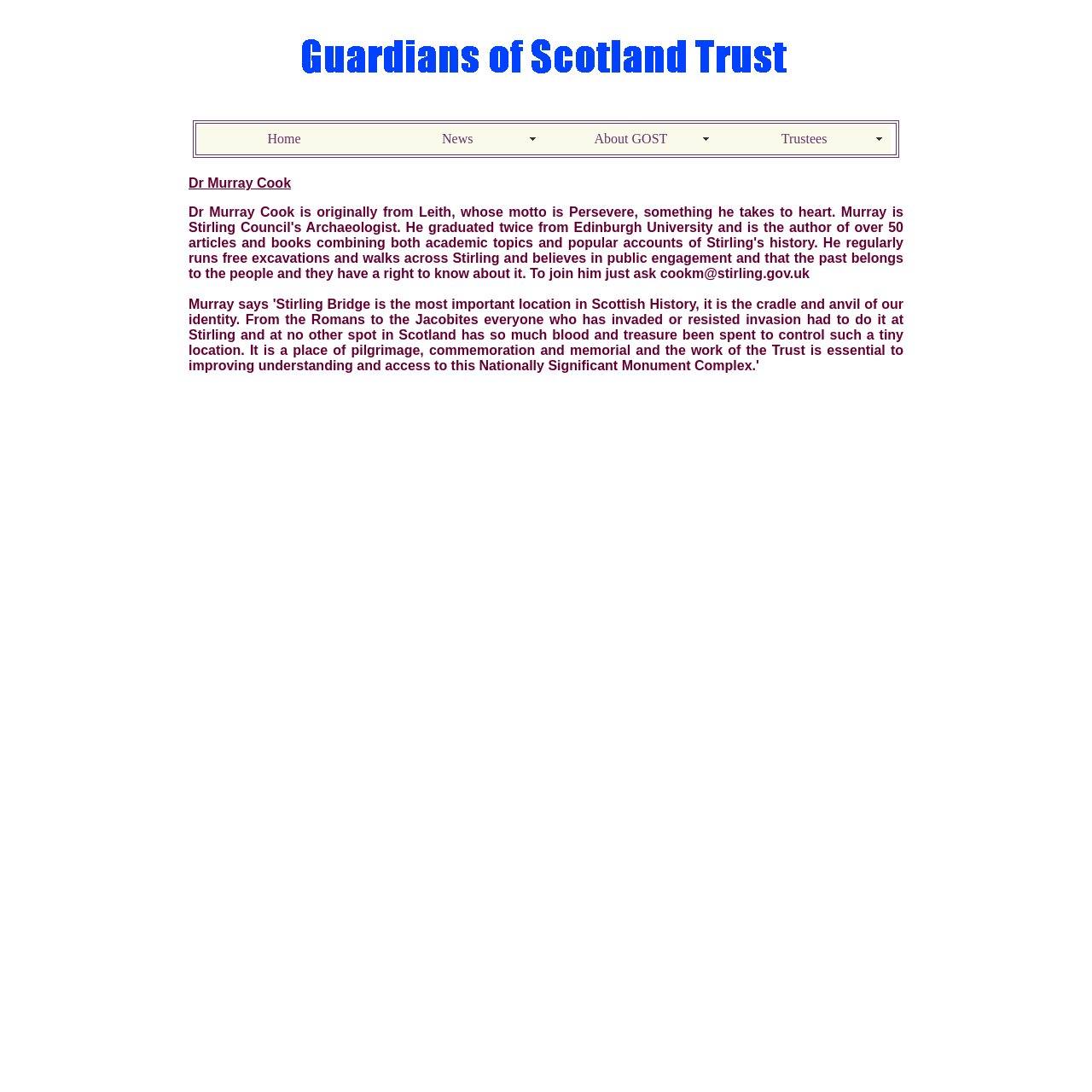Based on the visual content of the image, answer the question thoroughly: What is the motto of Leith mentioned in the webpage?

After reading the webpage content, I found that Dr Murray Cook is originally from Leith, and the motto of Leith is mentioned as 'Persevere', which is something that Dr Murray Cook takes to heart.